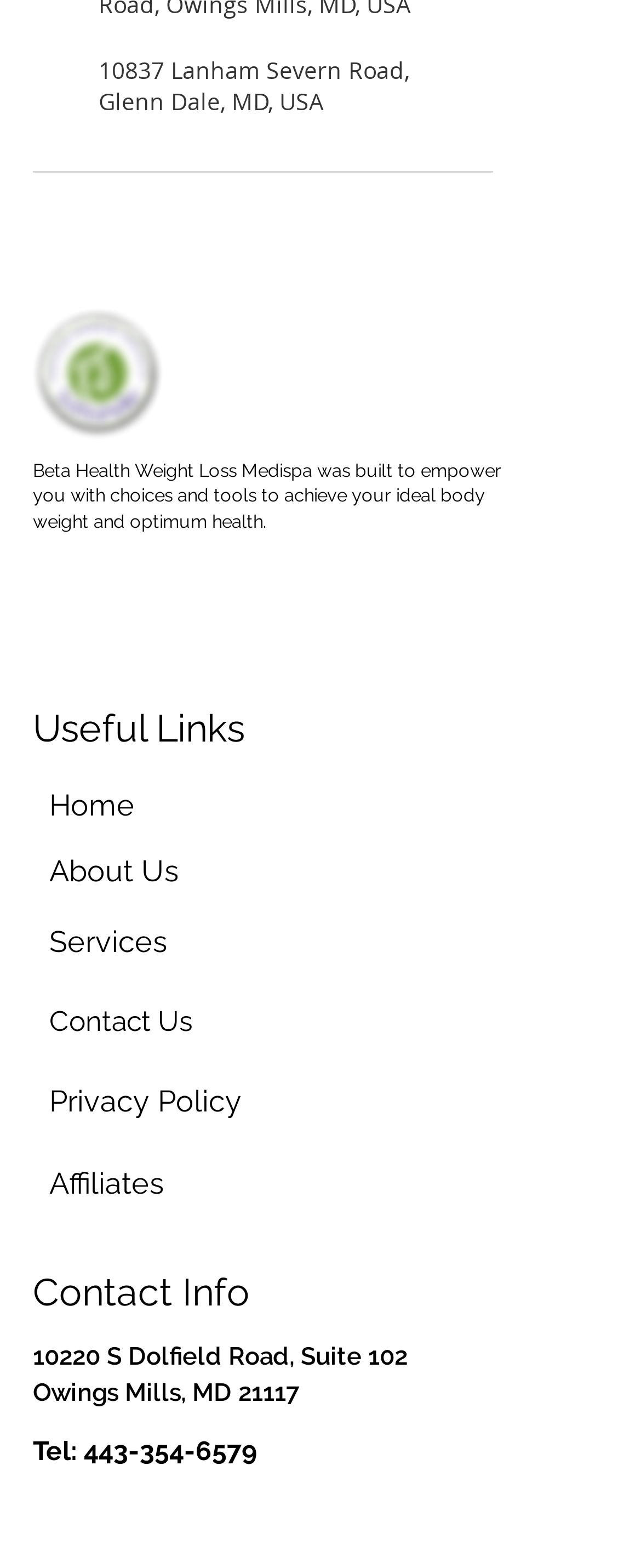What is the phone number of Beta Health Weight Loss Medispa?
Carefully analyze the image and provide a thorough answer to the question.

I found the phone number by looking at the link element with the text '443-354-6579', which is located below the 'Tel:' label.